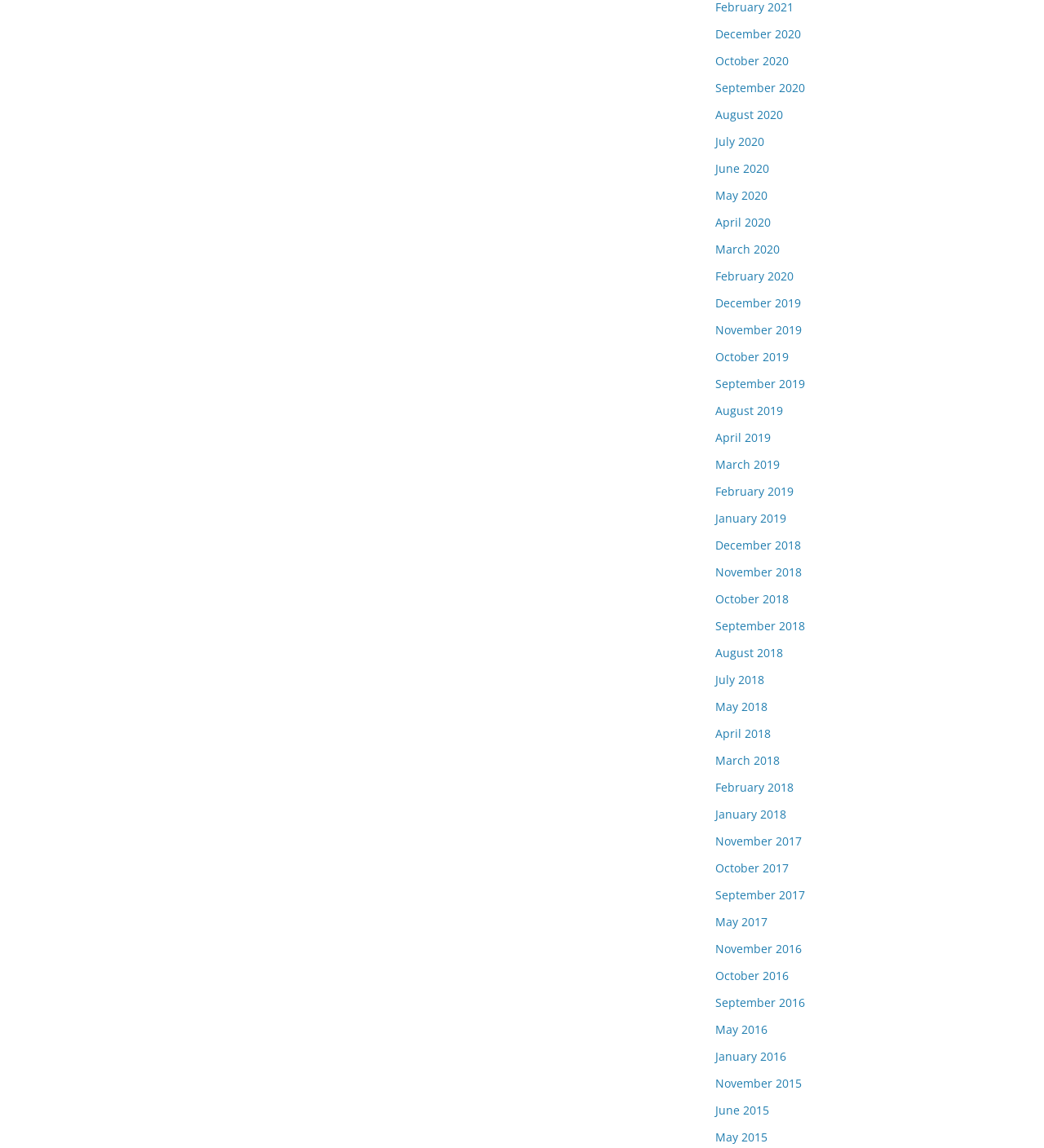How many links are there on the webpage? Based on the screenshot, please respond with a single word or phrase.

63